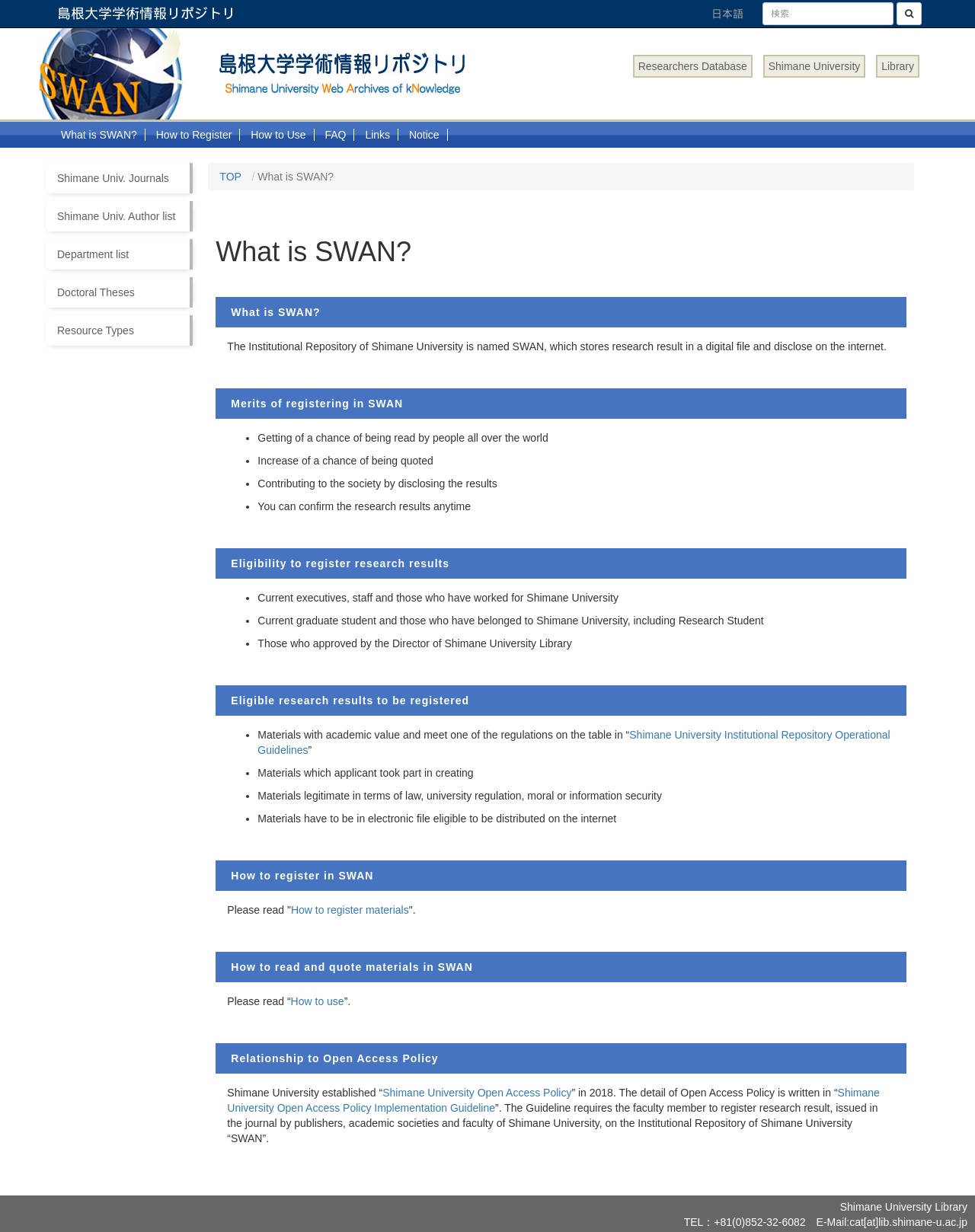Describe all visible elements and their arrangement on the webpage.

The webpage is about SWAN, the Institutional Repository of Shimane University. At the top, there is a search bar with a magnifying glass icon and a "検索" (search) textbox. To the left of the search bar, there are links to "島根大学学術情報リポジトリ" (Shimane University Academic Information Repository) and "日本語" (Japanese). Below these links, there are several navigation links, including "Researchers Database", "Shimane University", "Library", and an image of the Shimane University Library.

The main content of the page is divided into several sections. The first section is about what SWAN is, with a heading "What is SWAN?" and a brief description of the repository. Below this, there are links to "How to Register", "How to Use", "FAQ", "Links", and "Notice".

The next section is about the merits of registering in SWAN, with a heading "Merits of registering in SWAN" and a list of benefits, including increasing the chance of being quoted and contributing to society by disclosing research results.

The following section is about eligibility to register research results, with a heading "Eligibility to register research results" and a list of eligible individuals, including current executives, staff, and graduate students of Shimane University.

The next section is about eligible research results to be registered, with a heading "Eligible research results to be registered" and a list of materials that meet certain regulations.

The subsequent sections are about how to register in SWAN, how to read and quote materials in SWAN, and the relationship to Open Access Policy. These sections provide links to guidelines and policies related to SWAN and Open Access.

At the bottom of the page, there is a footer section with the Shimane University Library's contact information, including phone number and email address.